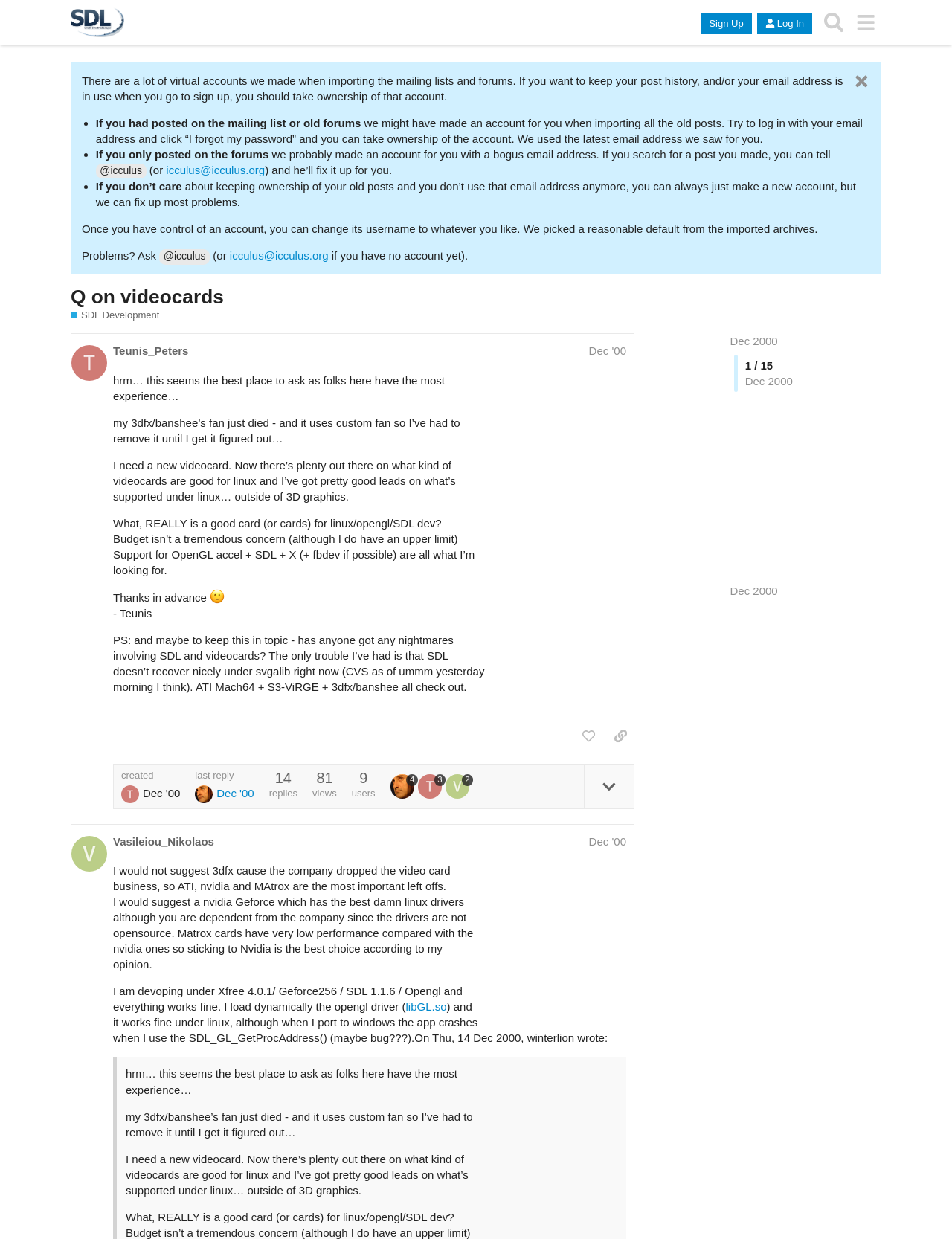Locate the bounding box coordinates of the element that should be clicked to execute the following instruction: "Search for something".

None